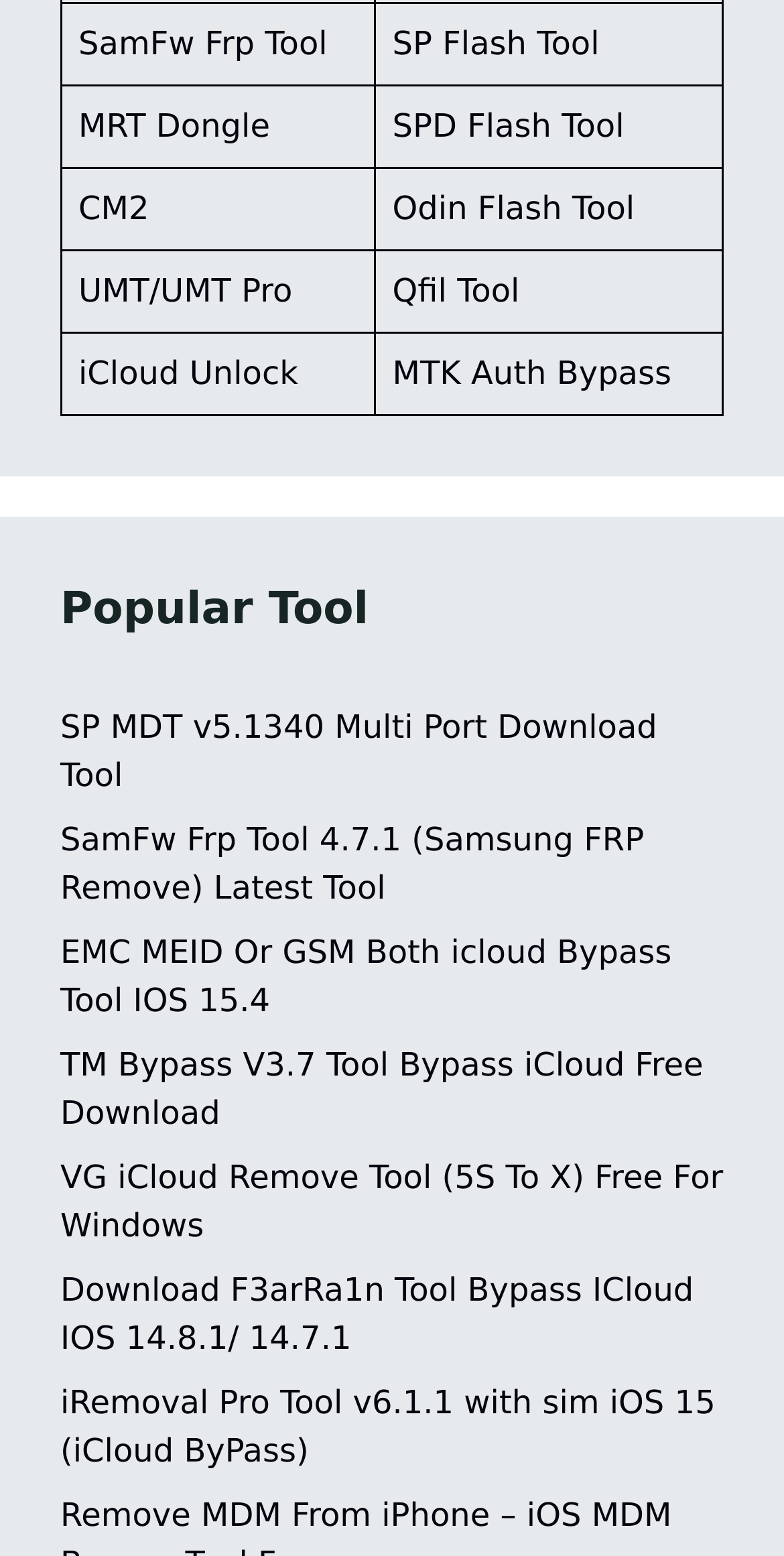Determine the bounding box for the described HTML element: "CM2". Ensure the coordinates are four float numbers between 0 and 1 in the format [left, top, right, bottom].

[0.1, 0.122, 0.19, 0.147]